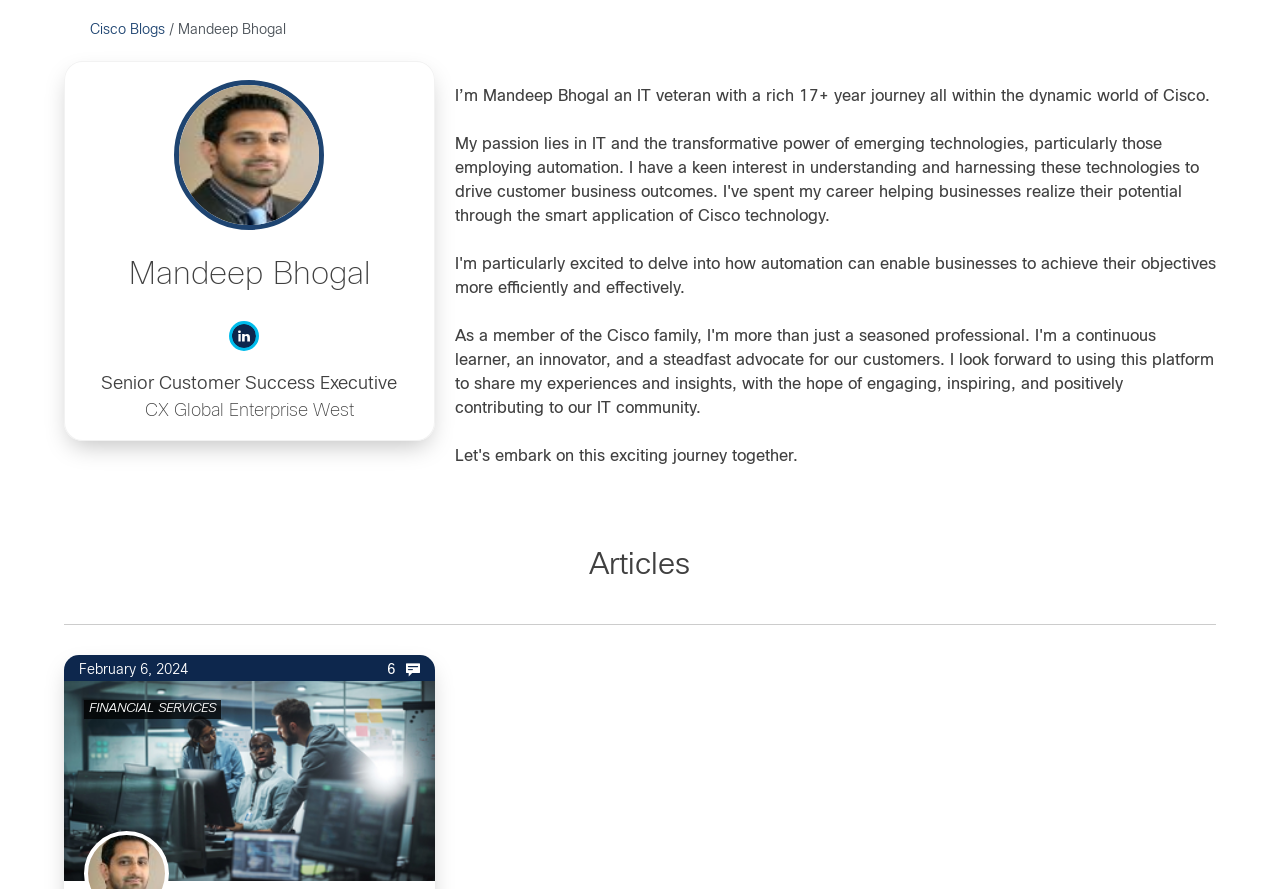Provide a brief response using a word or short phrase to this question:
What is the industry mentioned on this webpage?

FINANCIAL SERVICES